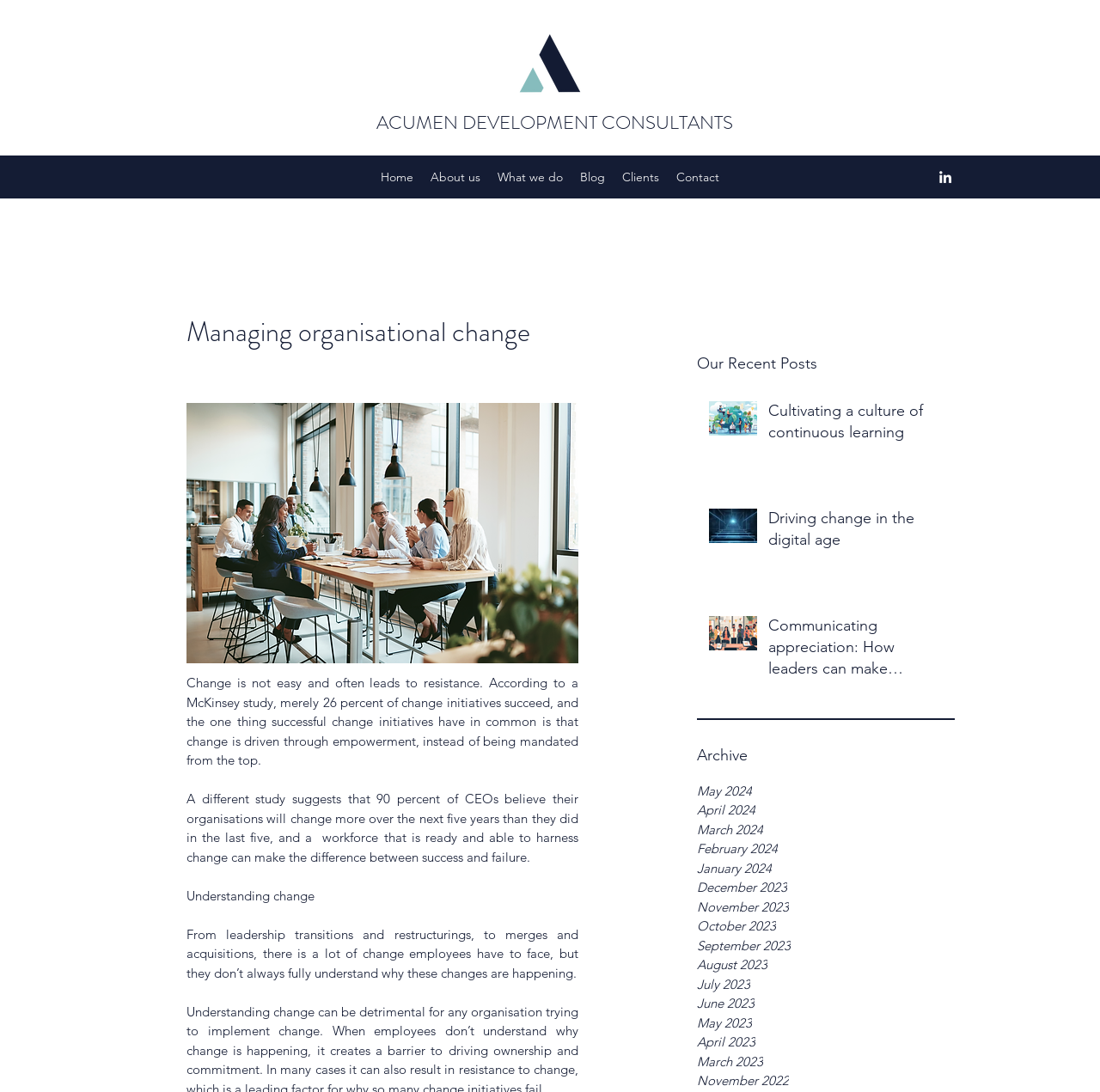Please find the bounding box coordinates of the element that needs to be clicked to perform the following instruction: "Click on the 'Home' link". The bounding box coordinates should be four float numbers between 0 and 1, represented as [left, top, right, bottom].

[0.338, 0.15, 0.384, 0.173]